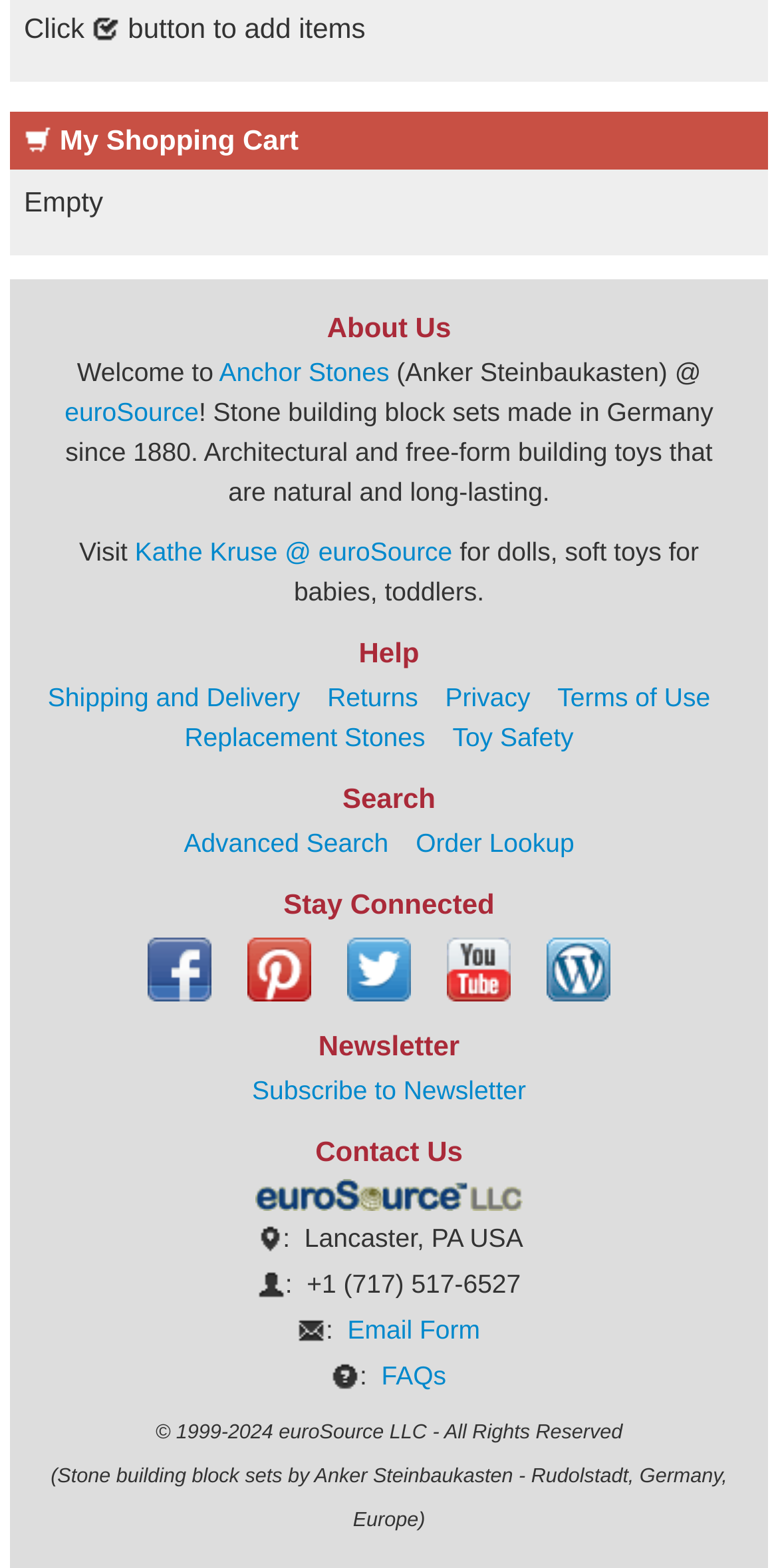Identify and provide the bounding box for the element described by: "pinterest".

[0.318, 0.598, 0.4, 0.639]